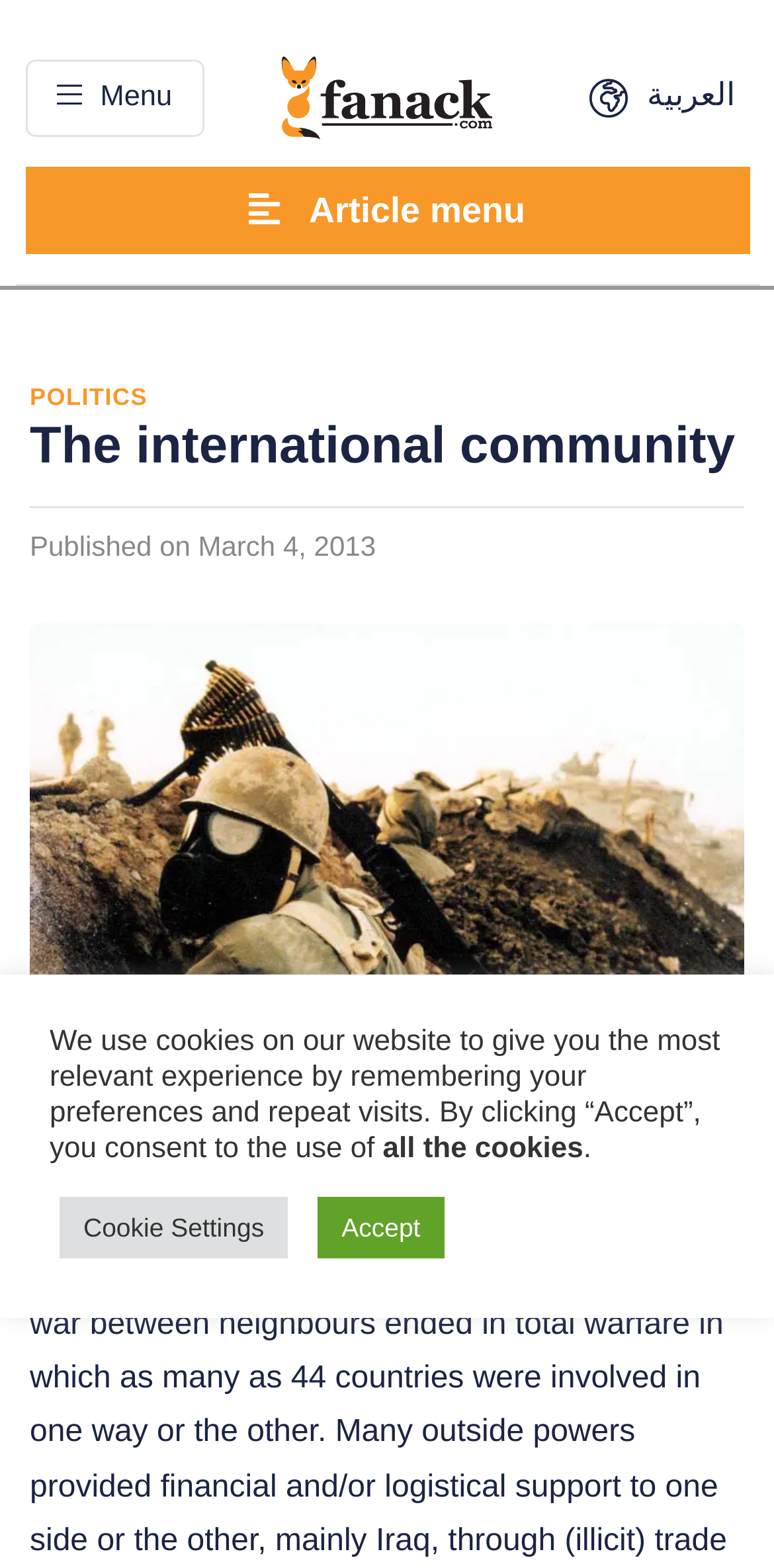What is the source of the image?
Can you give a detailed and elaborate answer to the question?

I found the image by looking at the figure element with the coordinates [0.038, 0.398, 0.962, 0.745]. This figure element has a child image element with the text 'Iranian soldiers in the trenches during the war'. The image also has a child link element with the text '©WIKIMEDIA COMMONS', which indicates that the source of the image is Wikimedia Commons.